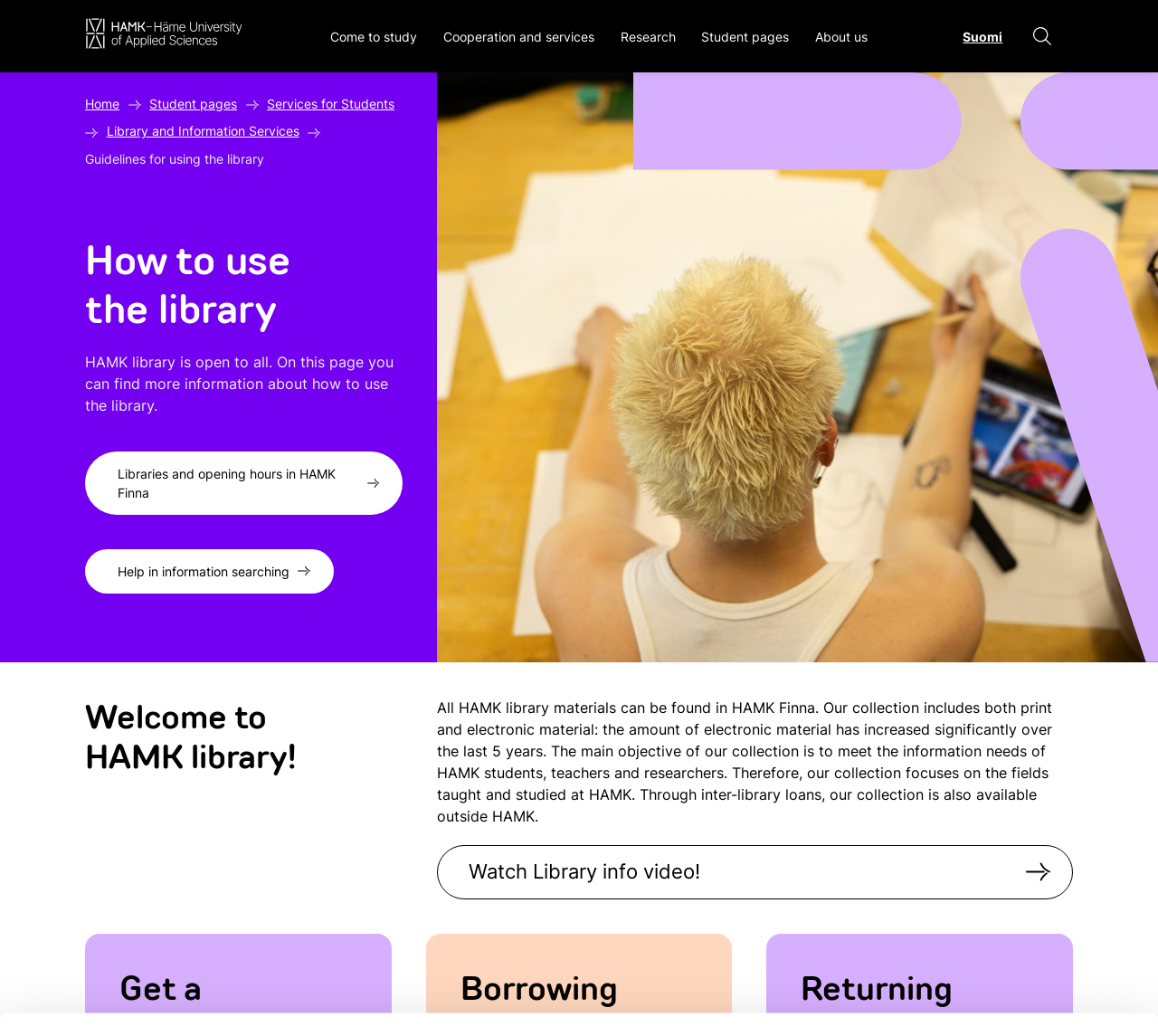What is the name of the university?
Use the image to answer the question with a single word or phrase.

Häme University of Applied Sciences